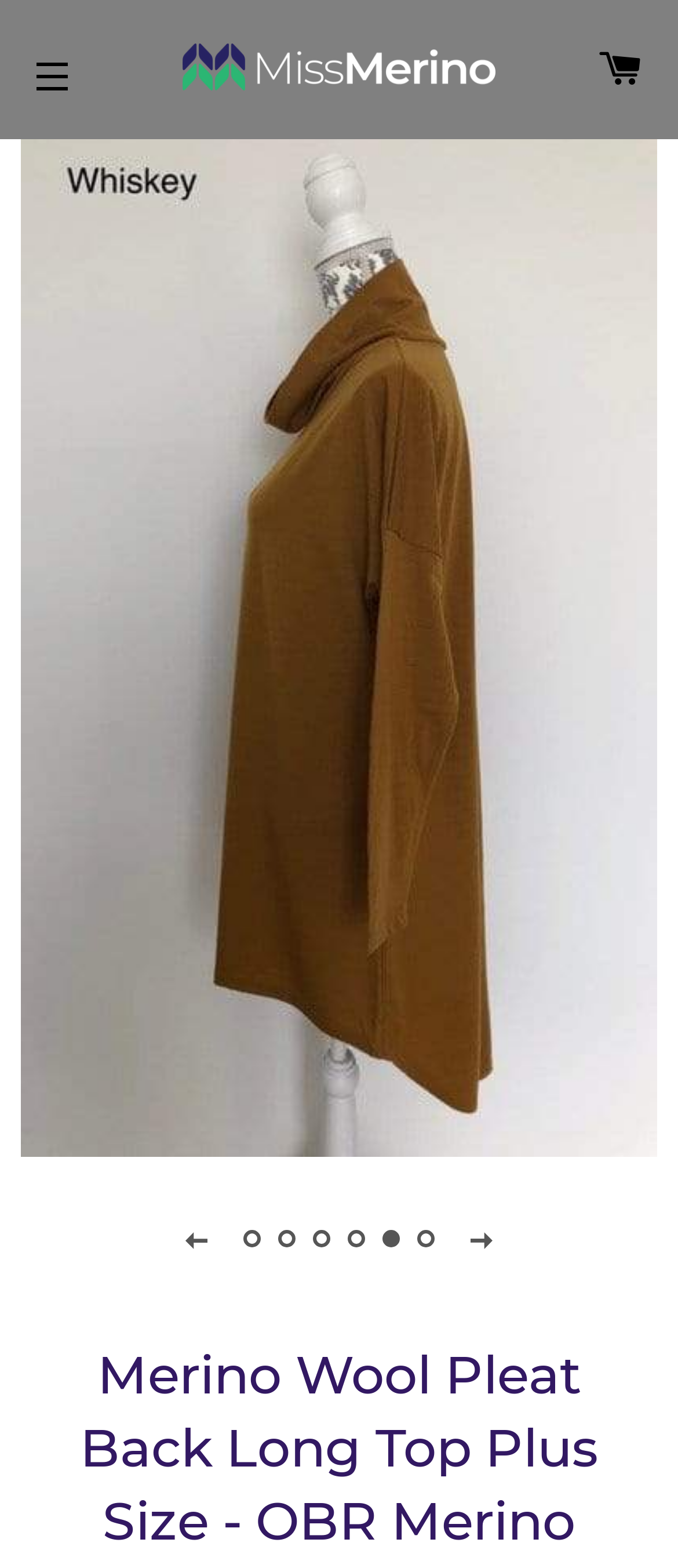Please find the bounding box coordinates in the format (top-left x, top-left y, bottom-right x, bottom-right y) for the given element description. Ensure the coordinates are floating point numbers between 0 and 1. Description: alt="Miss Merino"

[0.269, 0.027, 0.731, 0.061]